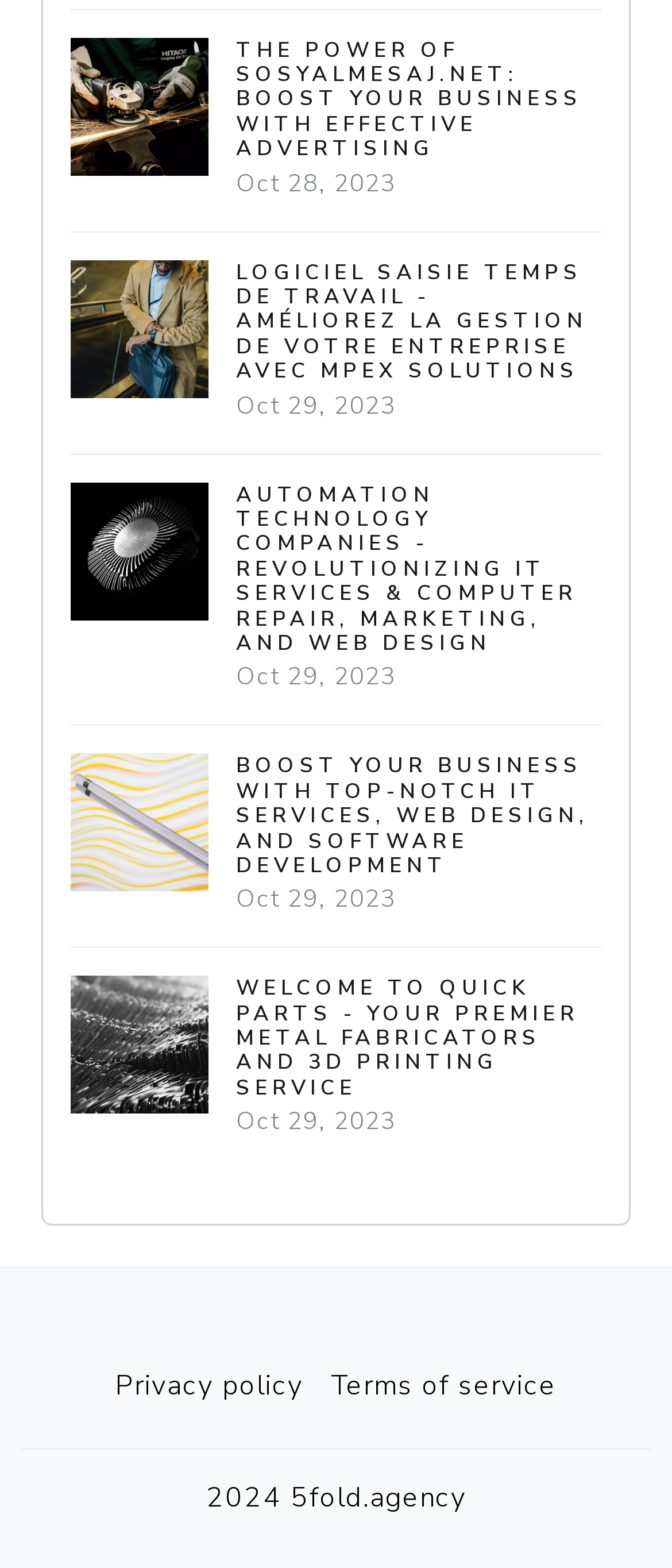Answer the question with a brief word or phrase:
What is the date of the latest article?

Oct 29, 2023